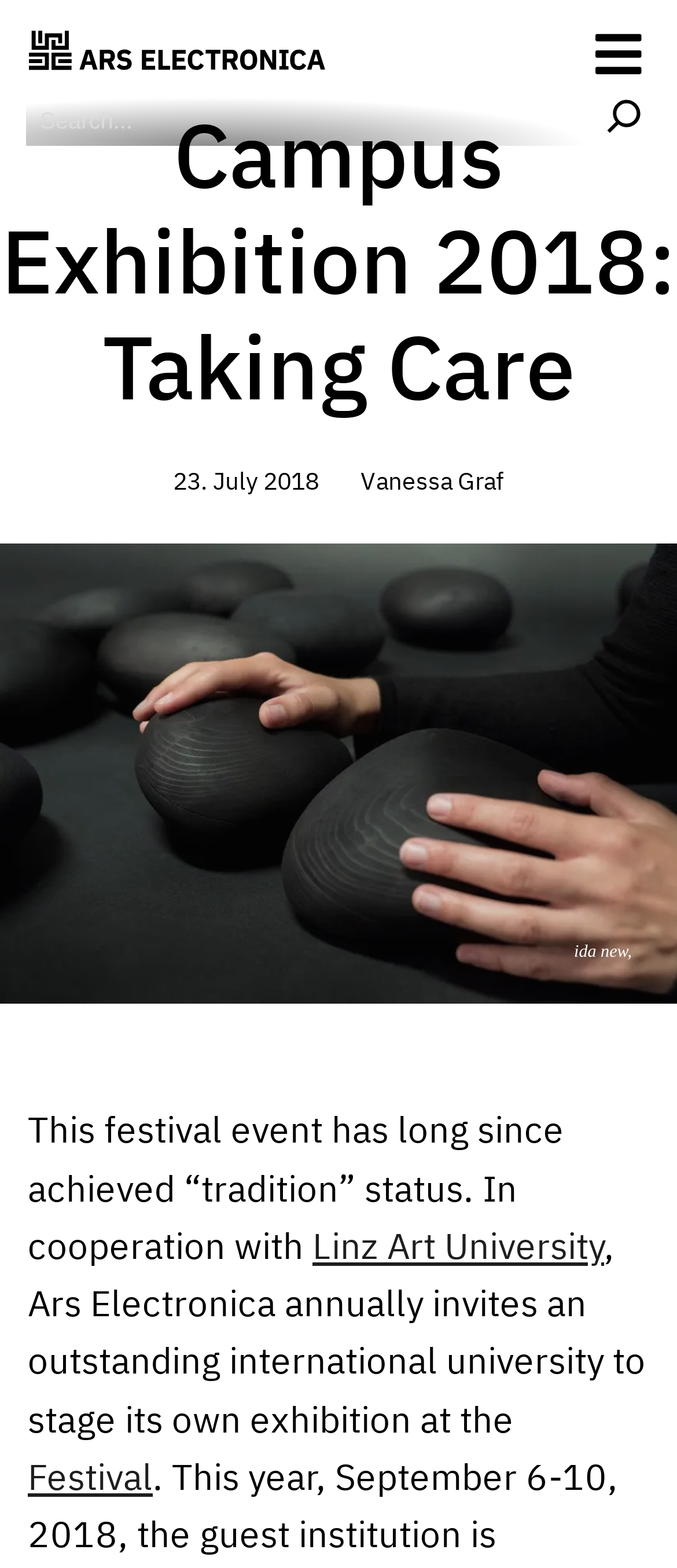What is the name of the festival?
Based on the screenshot, respond with a single word or phrase.

Ars Electronica